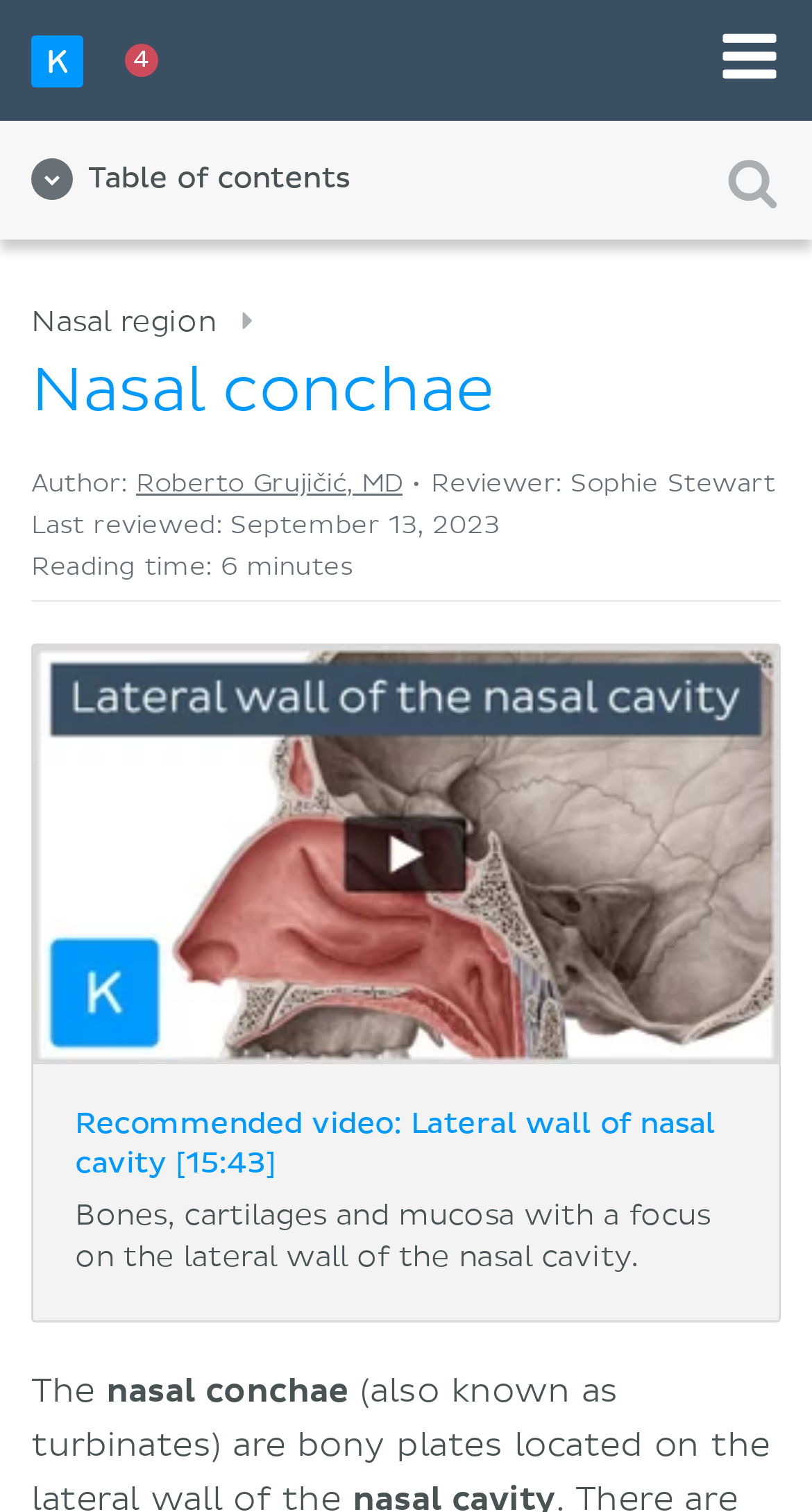Provide a one-word or short-phrase answer to the question:
What is the topic of the article?

Nasal conchae